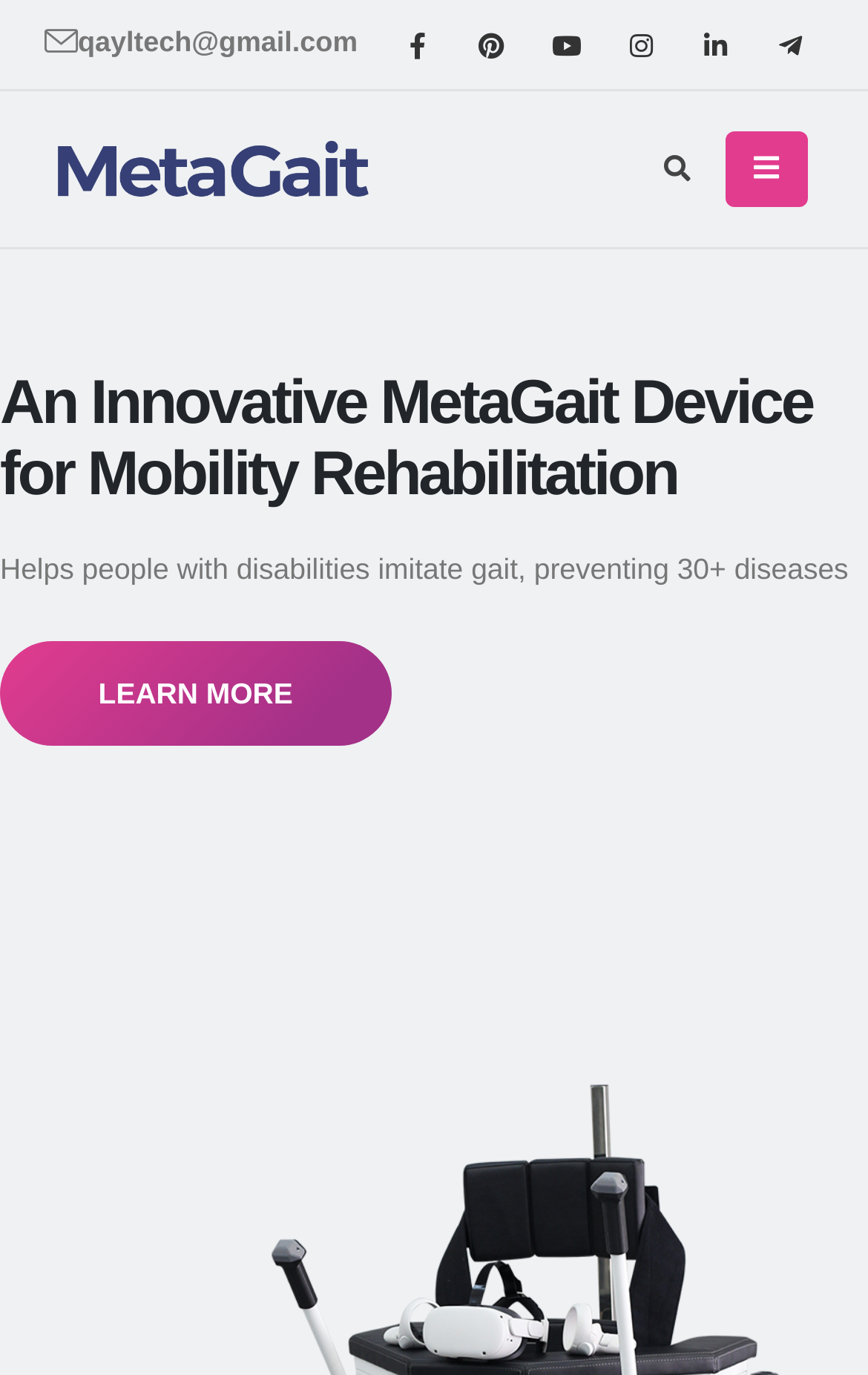Explain the features and main sections of the webpage comprehensively.

The webpage appears to be a promotional page for a WordPress theme called Porto. At the top left, there is a heading with the text "MetaGait" accompanied by an image. Below this heading, there are several social media links represented by icons, including an envelope, a Facebook icon, a Twitter icon, a LinkedIn icon, a YouTube icon, and a Pinterest icon.

To the right of the social media links, there is a larger heading that reads "MetaGait" again, which serves as a logo. Below this logo, there is a smaller link with a house icon.

The main content of the page is located in the middle section. There is a heading that reads "An Innovative MetaGait Device for Mobility Rehabilitation". Below this heading, there is a paragraph of text that explains the benefits of the device, stating that it helps people with disabilities imitate gait, preventing over 30 diseases. 

Underneath the paragraph, there is a prominent call-to-action button labeled "LEARN MORE". The button is centered and takes up a significant portion of the page's width.